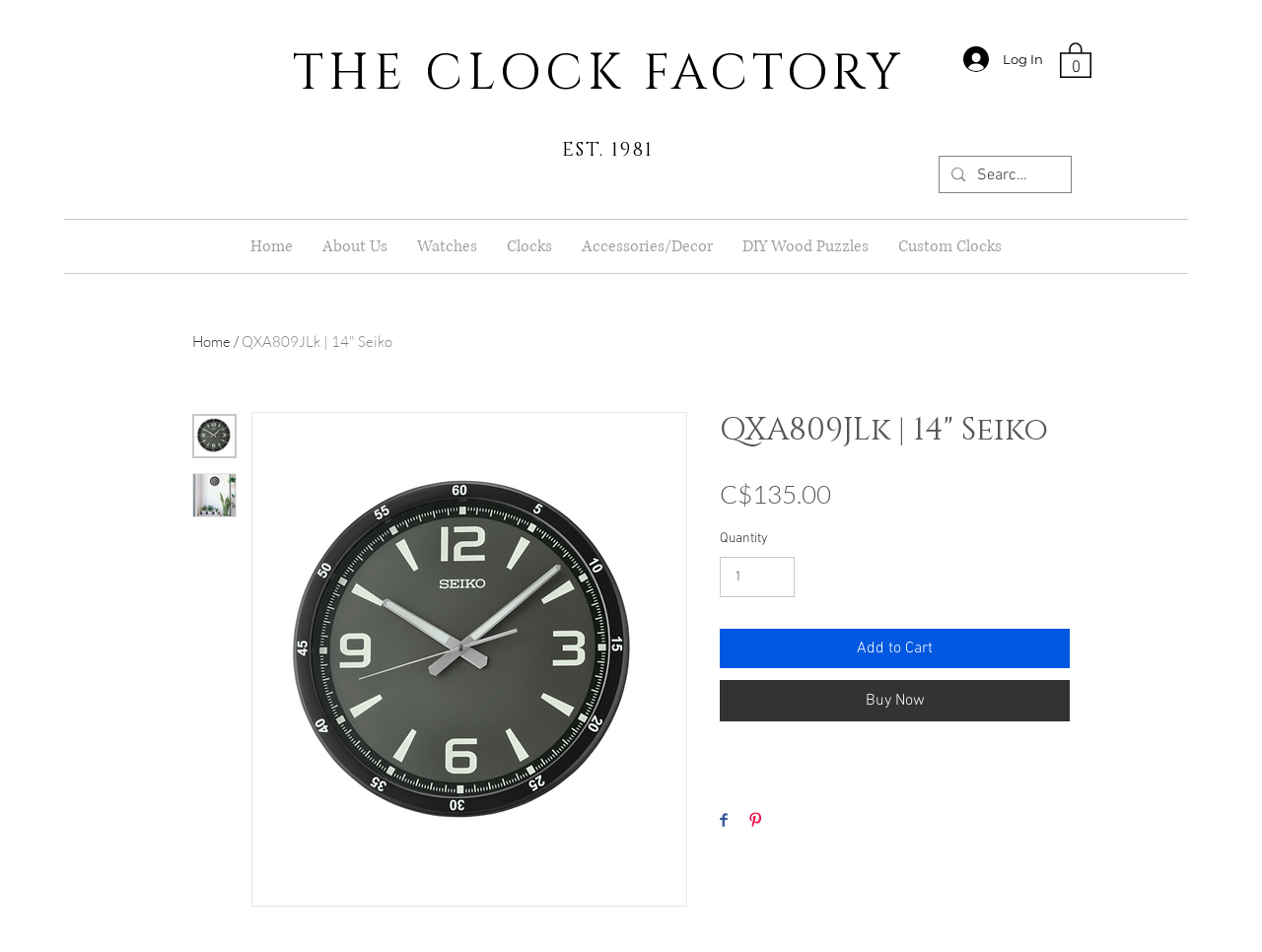Please specify the bounding box coordinates in the format (top-left x, top-left y, bottom-right x, bottom-right y), with values ranging from 0 to 1. Identify the bounding box for the UI component described as follows: input value="1" aria-label="Quantity" value="1"

[0.57, 0.585, 0.63, 0.627]